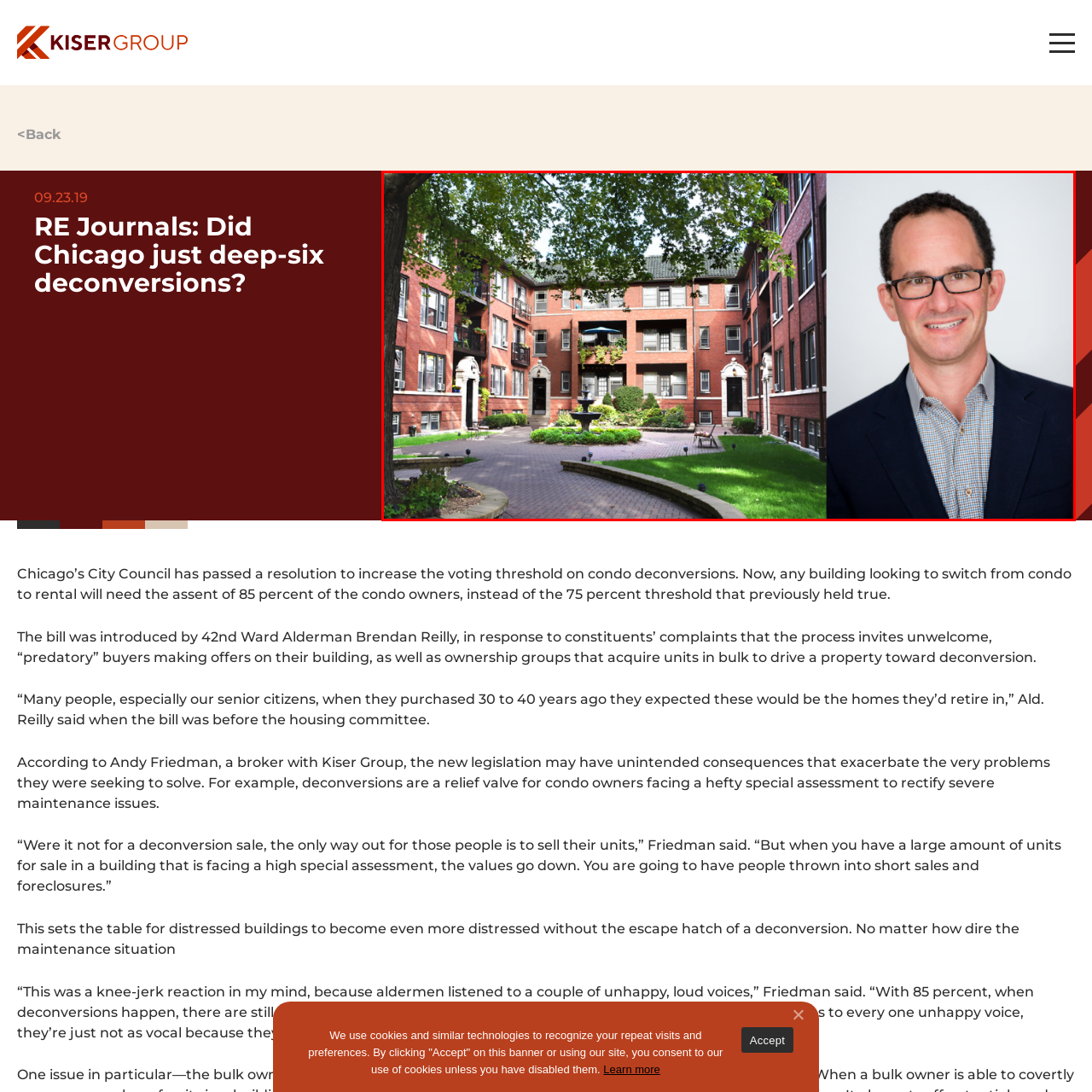What is Andy Friedman's profession?
Focus on the image inside the red bounding box and offer a thorough and detailed answer to the question.

The caption states that Andy Friedman is a 'broker associated with Kiser Group', indicating that his profession is a broker.